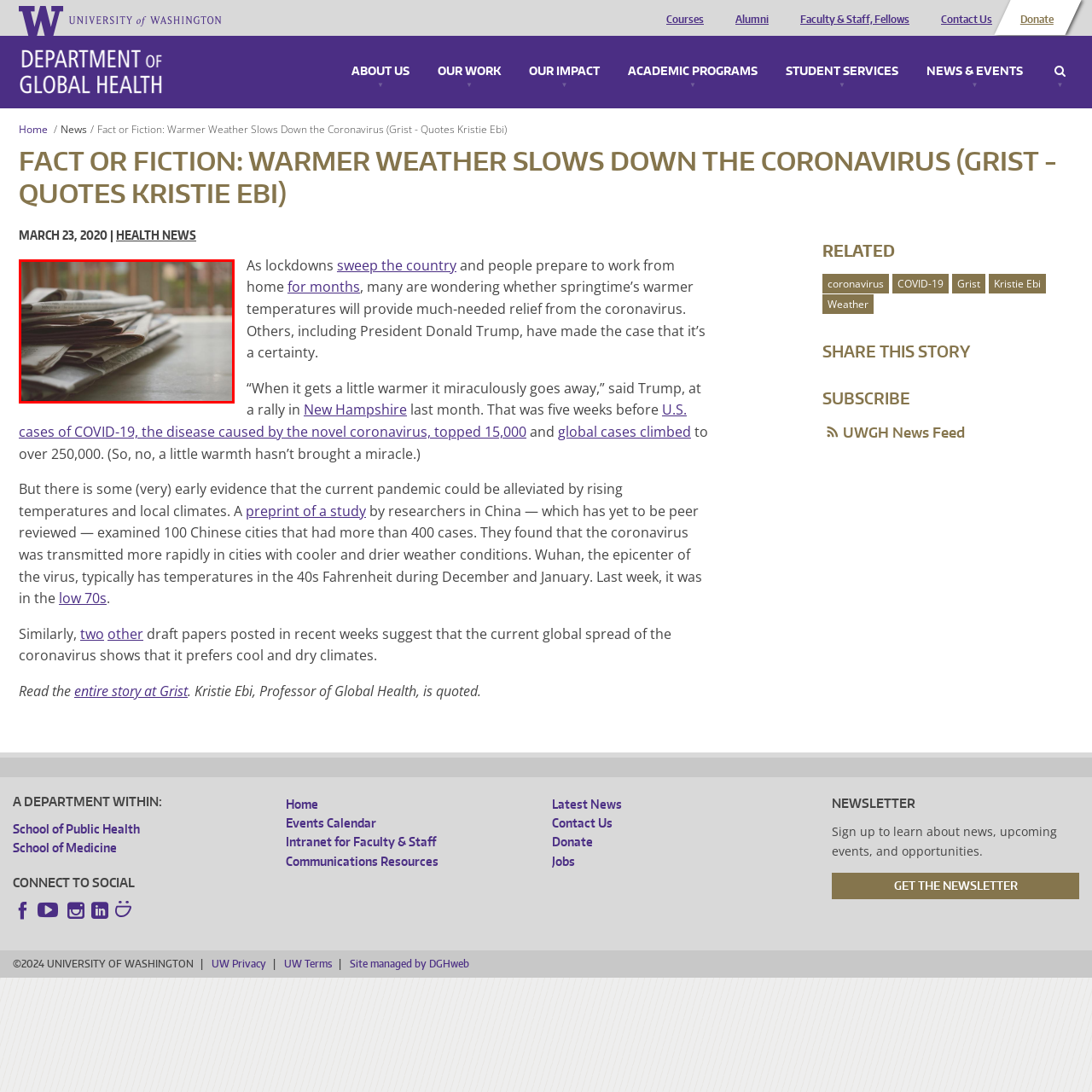What type of light is present in the scene?
Please observe the details within the red bounding box in the image and respond to the question with a detailed explanation based on what you see.

The image features soft natural light, which enhances the scene, casting gentle shadows and creating a cozy atmosphere, implying a comfortable indoor setting.